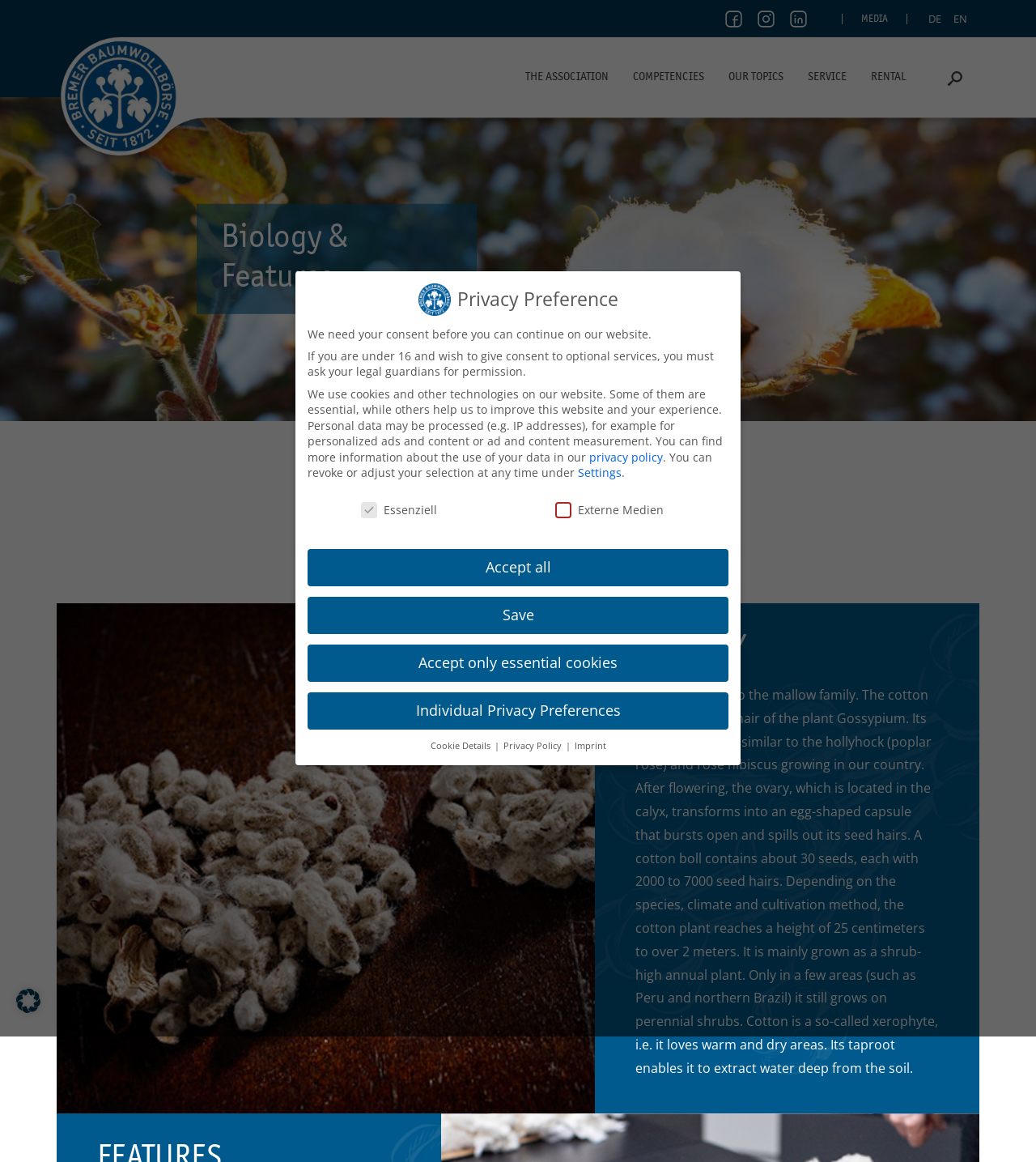Use a single word or phrase to answer the question:
What is the approximate height range of the cotton plant?

25 cm to over 2 meters